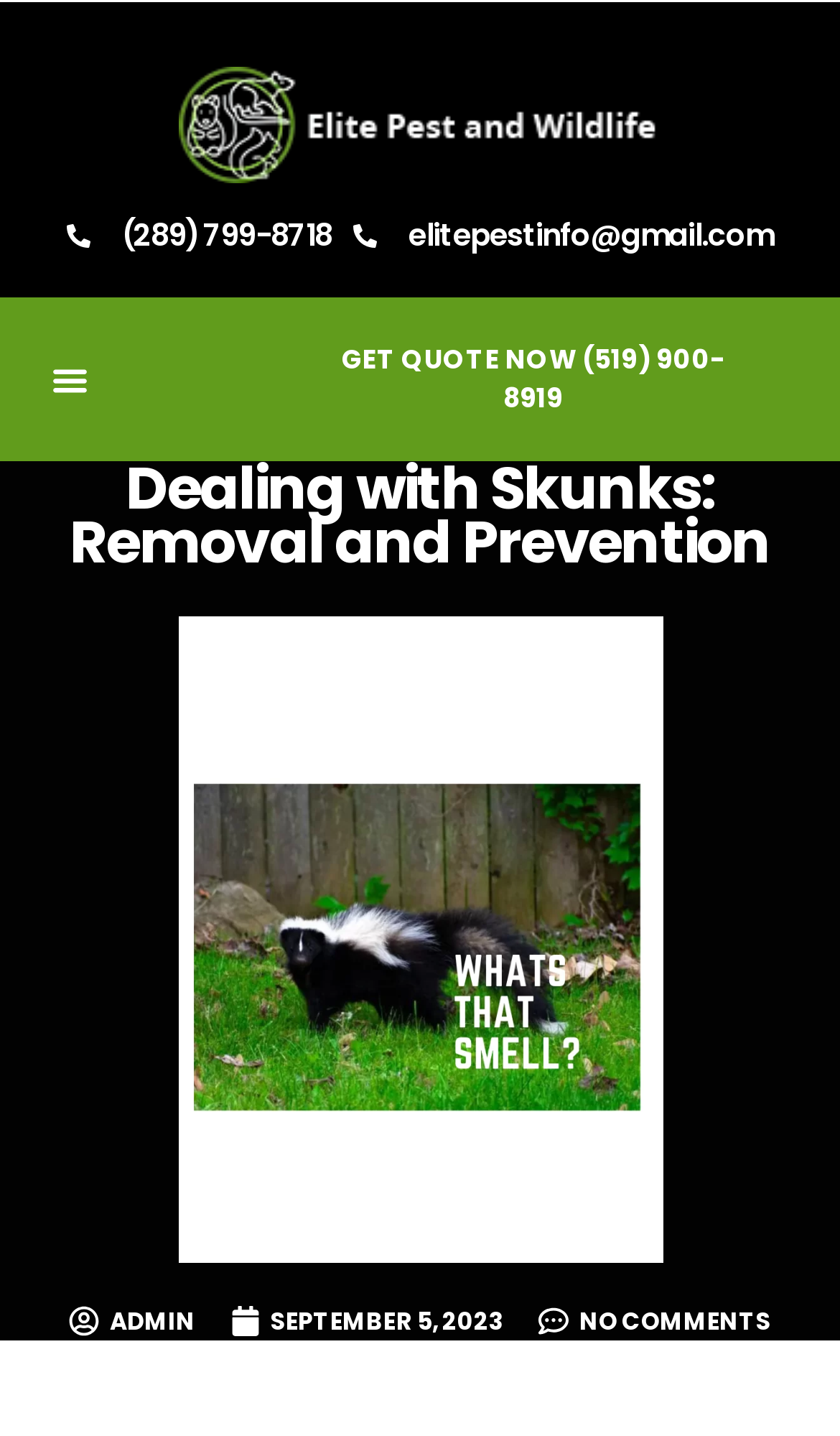Provide a short answer using a single word or phrase for the following question: 
What is the email address to contact?

elitepestinfo@gmail.com